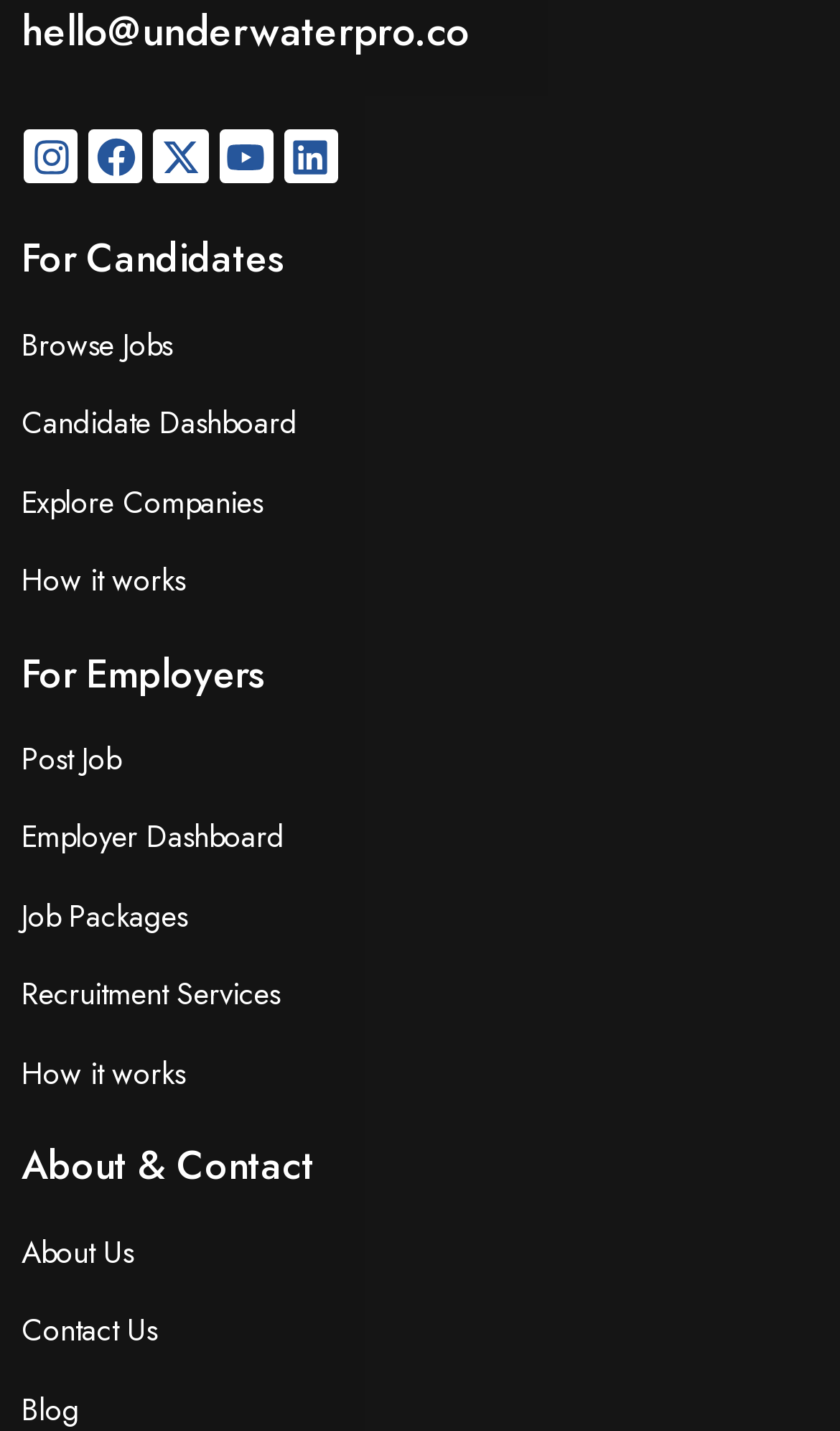What is the first link under 'About & Contact'?
Look at the image and respond with a one-word or short-phrase answer.

About Us